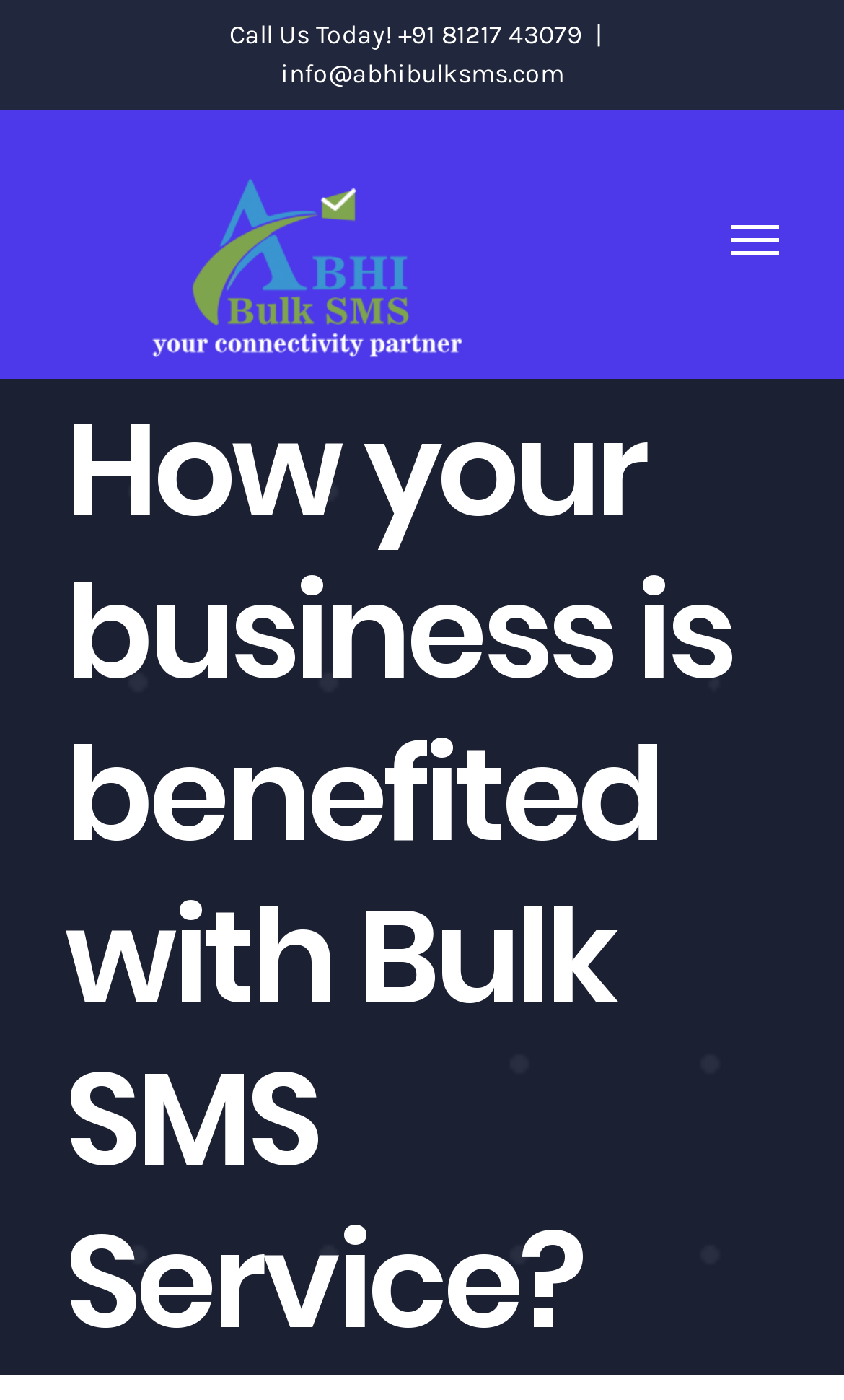From the screenshot, find the bounding box of the UI element matching this description: "October 2015". Supply the bounding box coordinates in the form [left, top, right, bottom], each a float between 0 and 1.

None